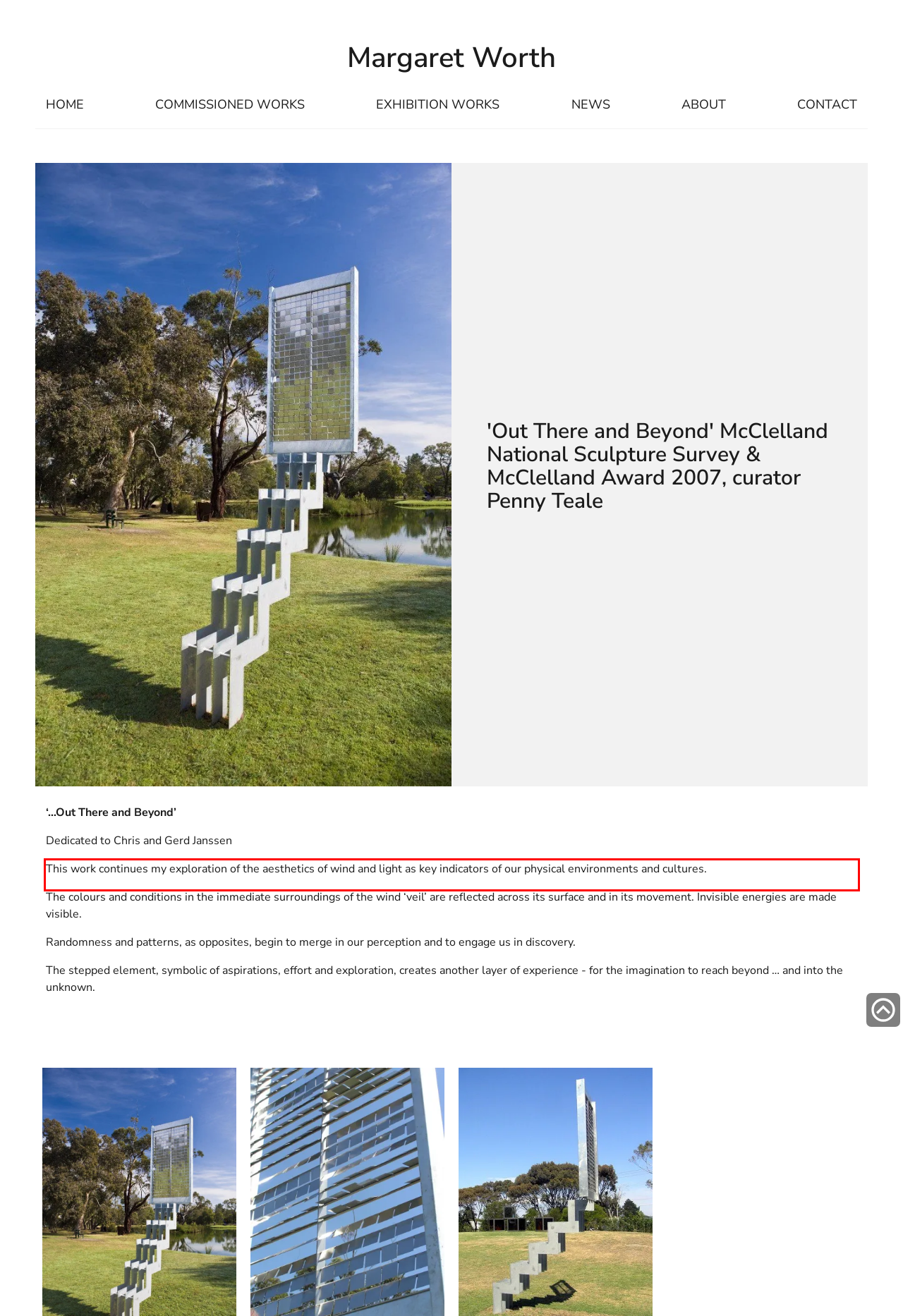Identify the text inside the red bounding box on the provided webpage screenshot by performing OCR.

This work continues my exploration of the aesthetics of wind and light as key indicators of our physical environments and cultures.